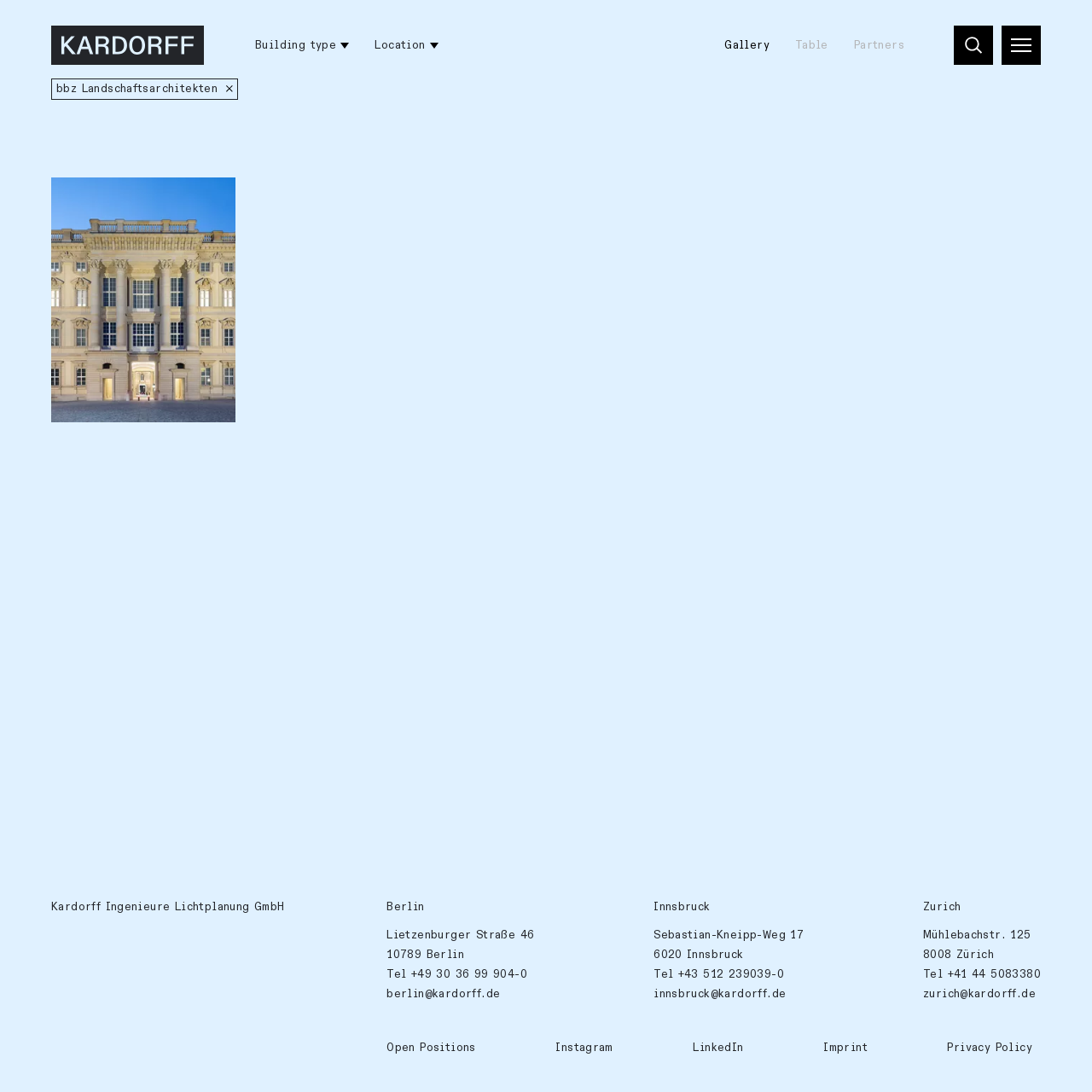What is the name of the project displayed?
Make sure to answer the question with a detailed and comprehensive explanation.

I found the answer by looking at the heading element with the text 'Palace of Berlin – Humboldtforum' which is a child of the main element.